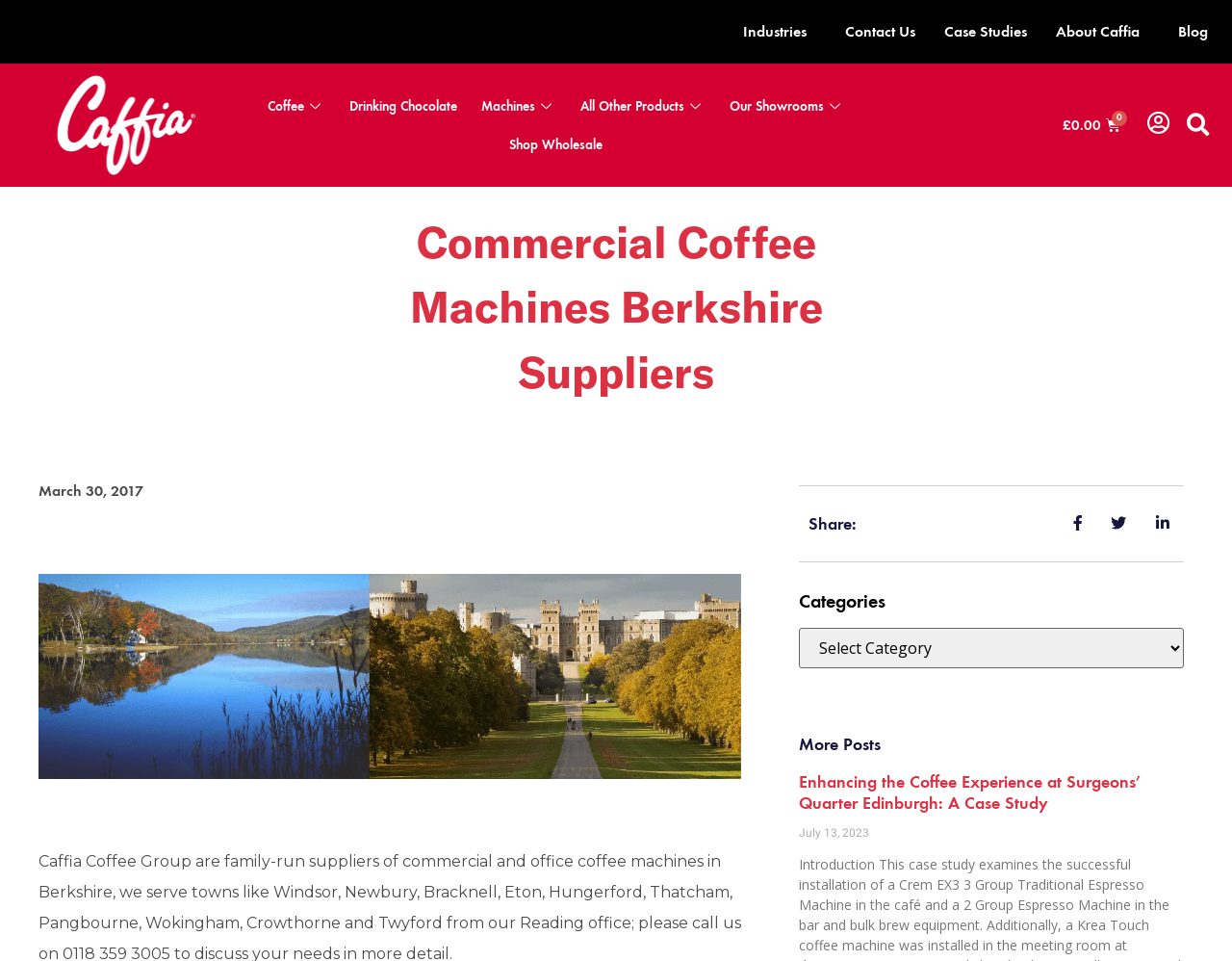What type of products does Caffia offer?
Using the image as a reference, answer the question with a short word or phrase.

Coffee and related products